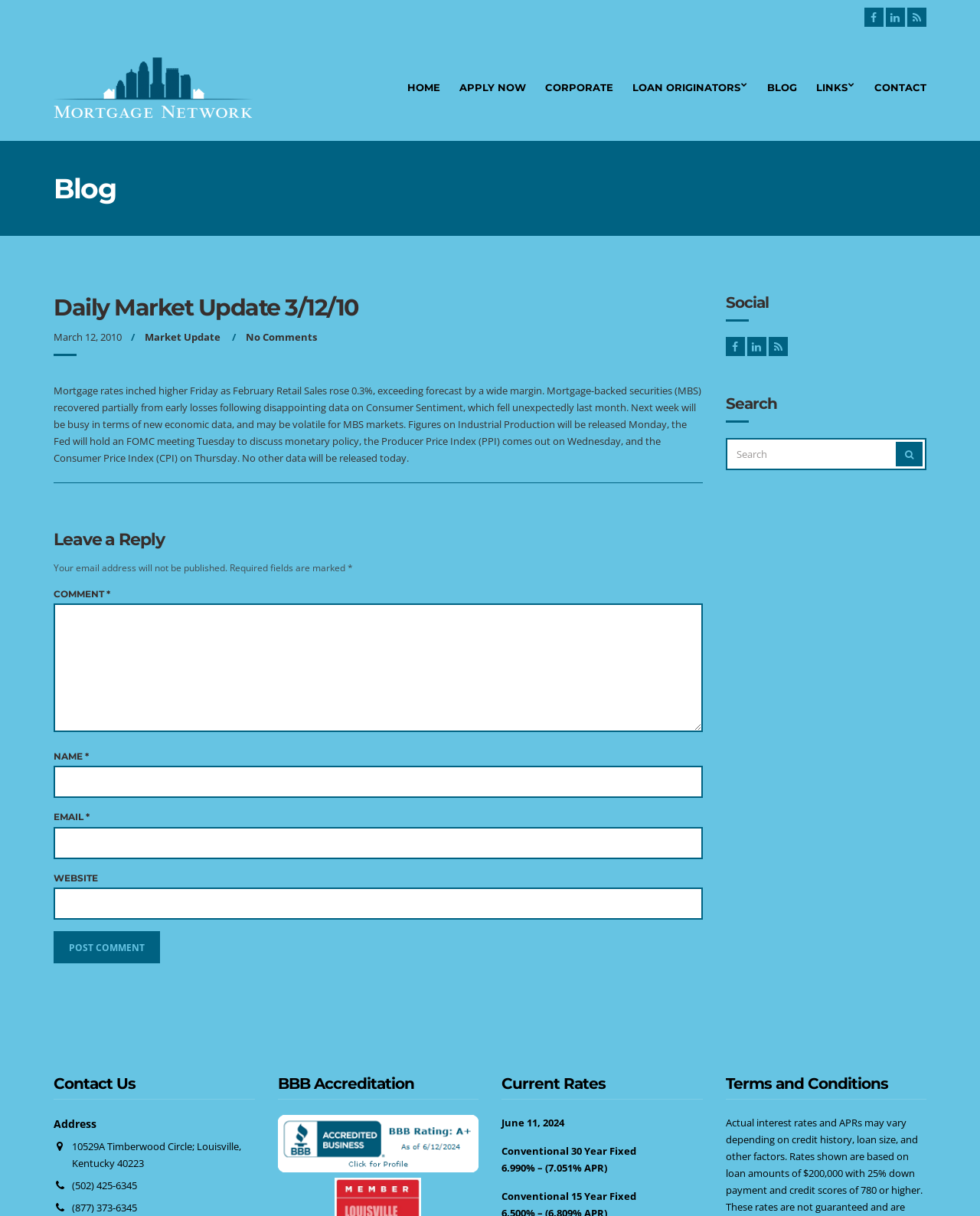Respond to the question with just a single word or phrase: 
What is the abbreviation for Mortgage-Backed Securities?

MBS